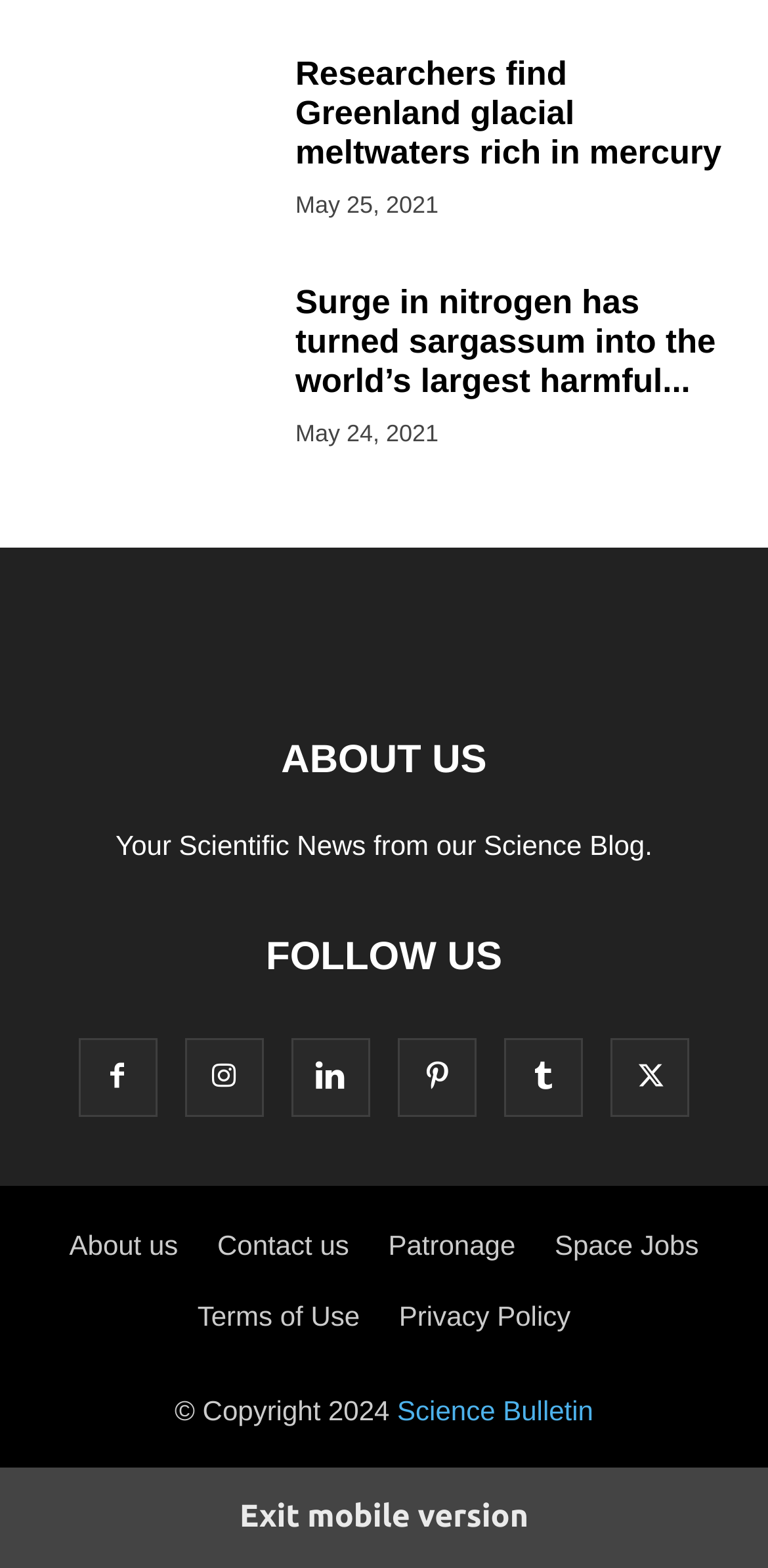Please predict the bounding box coordinates of the element's region where a click is necessary to complete the following instruction: "View terms of use". The coordinates should be represented by four float numbers between 0 and 1, i.e., [left, top, right, bottom].

[0.257, 0.829, 0.469, 0.849]